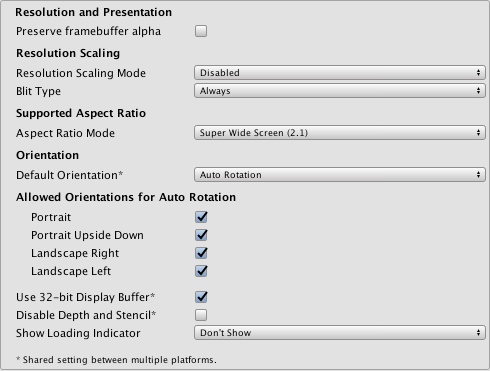Is the 'Show Loading Indicator' option enabled?
Your answer should be a single word or phrase derived from the screenshot.

No